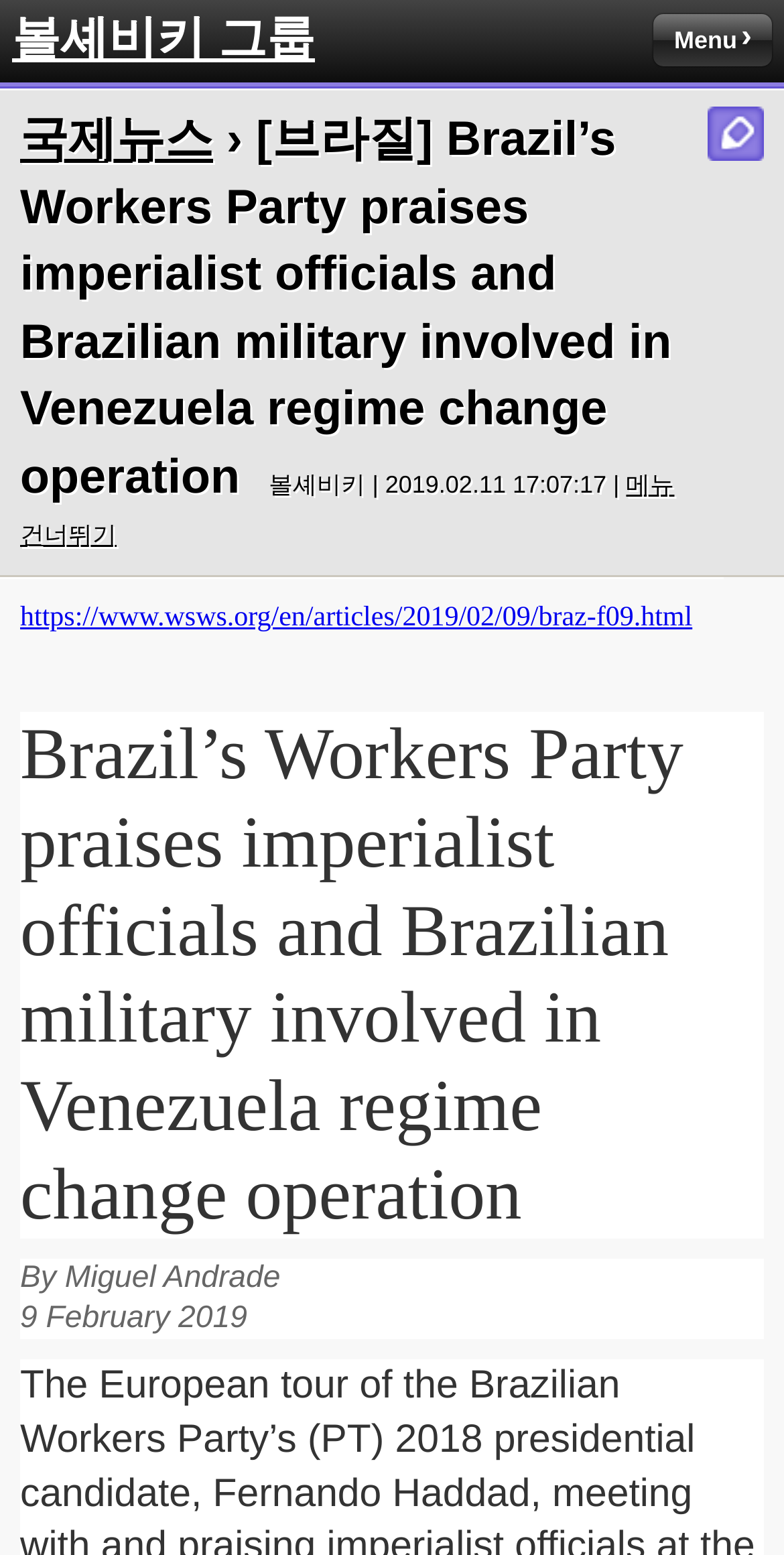Identify the bounding box coordinates for the UI element described by the following text: "볼셰비키 그룹". Provide the coordinates as four float numbers between 0 and 1, in the format [left, top, right, bottom].

[0.015, 0.008, 0.402, 0.043]